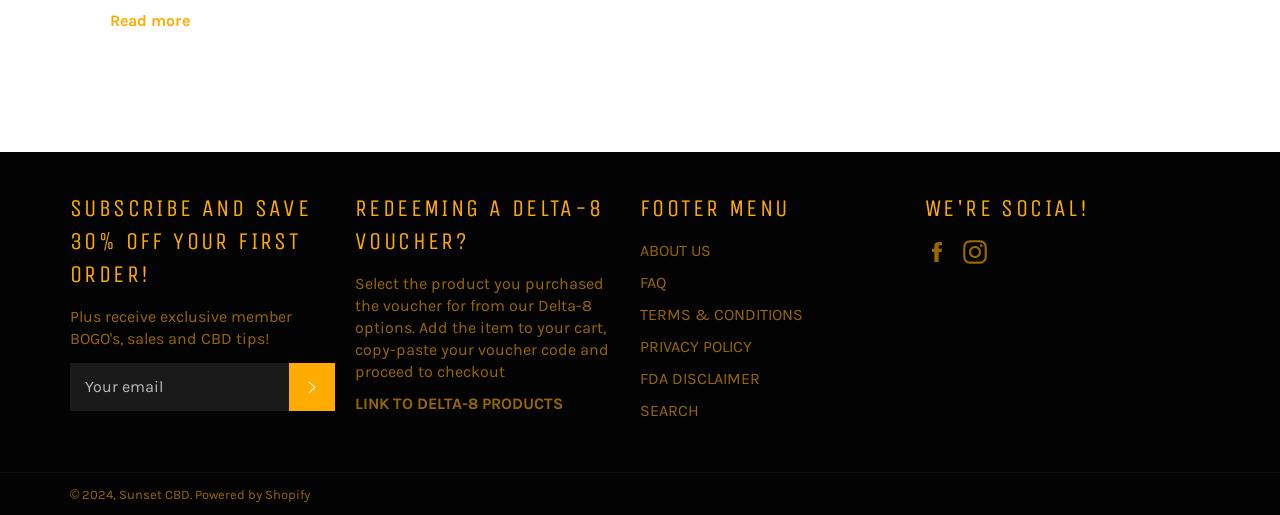Please identify the bounding box coordinates of the clickable region that I should interact with to perform the following instruction: "Click the 'Email us' link". The coordinates should be expressed as four float numbers between 0 and 1, i.e., [left, top, right, bottom].

None